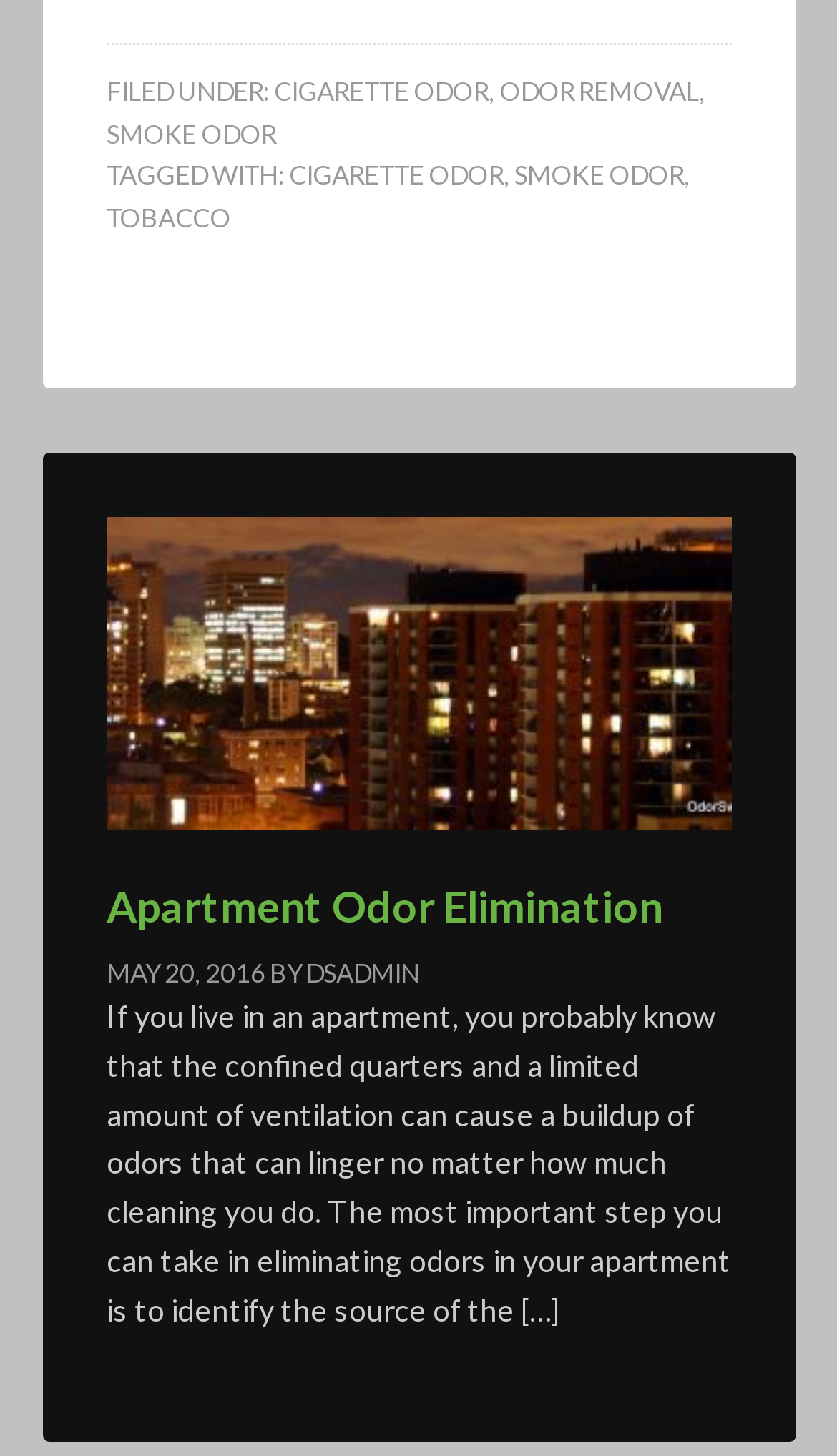Who is the author of the article?
From the details in the image, provide a complete and detailed answer to the question.

The author of the article can be found by looking at the article section, where it says 'BY' followed by the author's name, which is 'DSADMIN'.